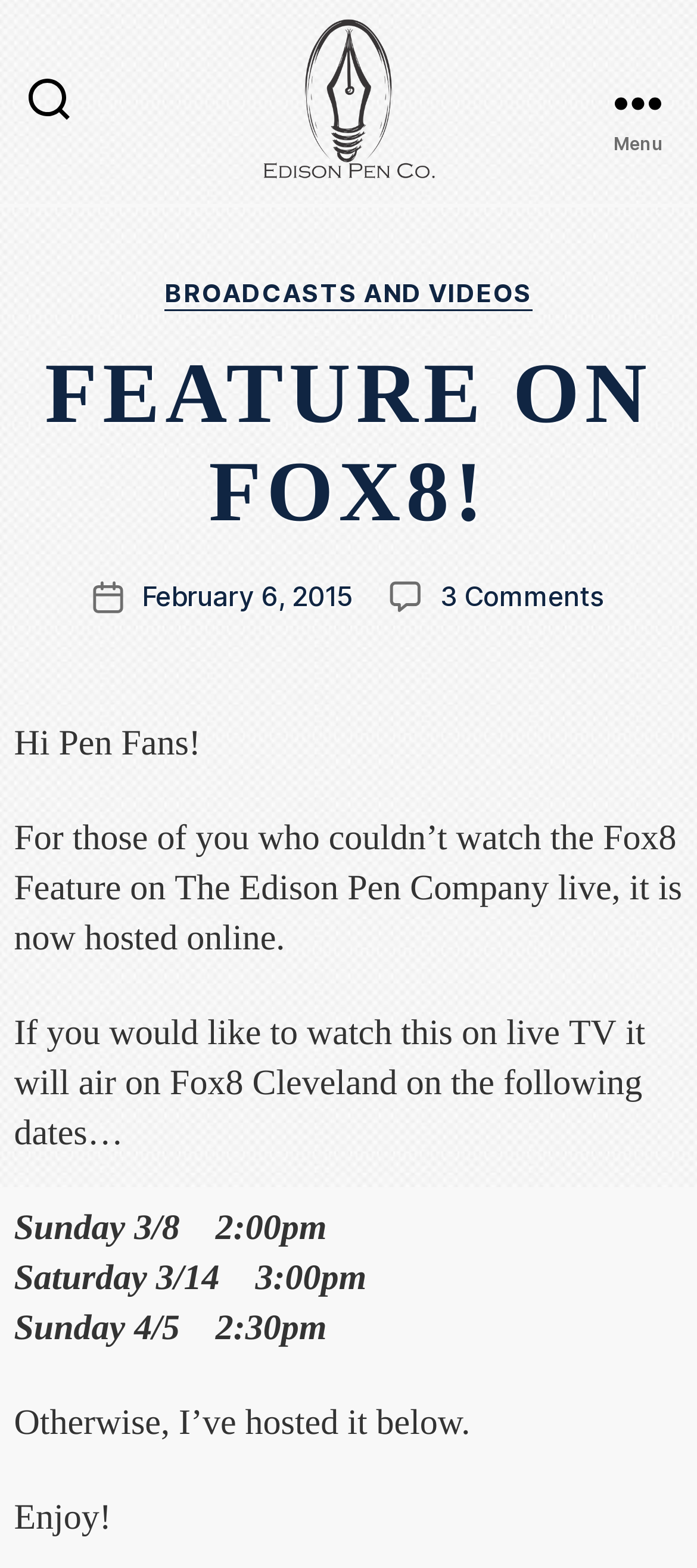How many dates are listed for watching the feature on live TV?
Please provide an in-depth and detailed response to the question.

The dates for watching the feature on live TV are listed in the text, specifically 'Sunday 3/8 2:00pm', 'Saturday 3/14 3:00pm', and 'Sunday 4/5 2:30pm'. Therefore, there are 3 dates listed.